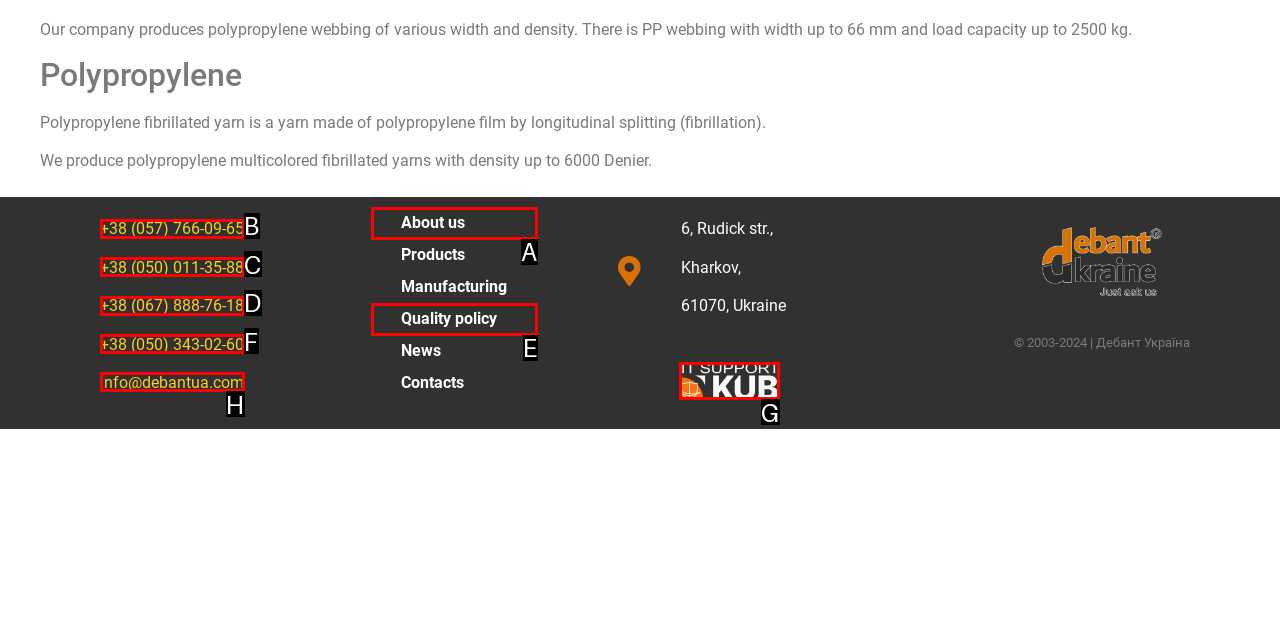Based on the given description: +38 (050) 343-02-60, identify the correct option and provide the corresponding letter from the given choices directly.

F